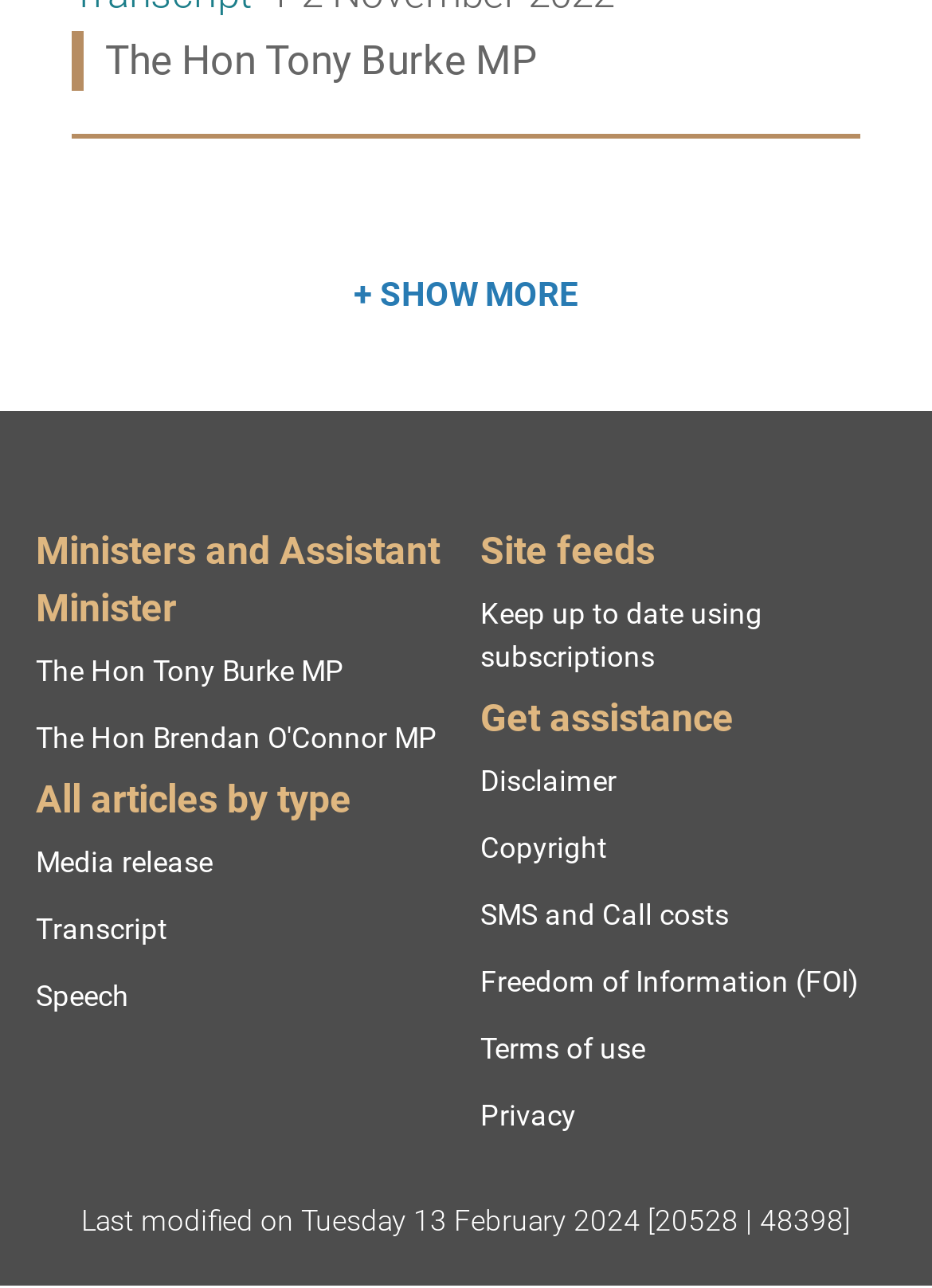What is the purpose of the 'SHOW MORE' button?
Refer to the screenshot and answer in one word or phrase.

To show more information